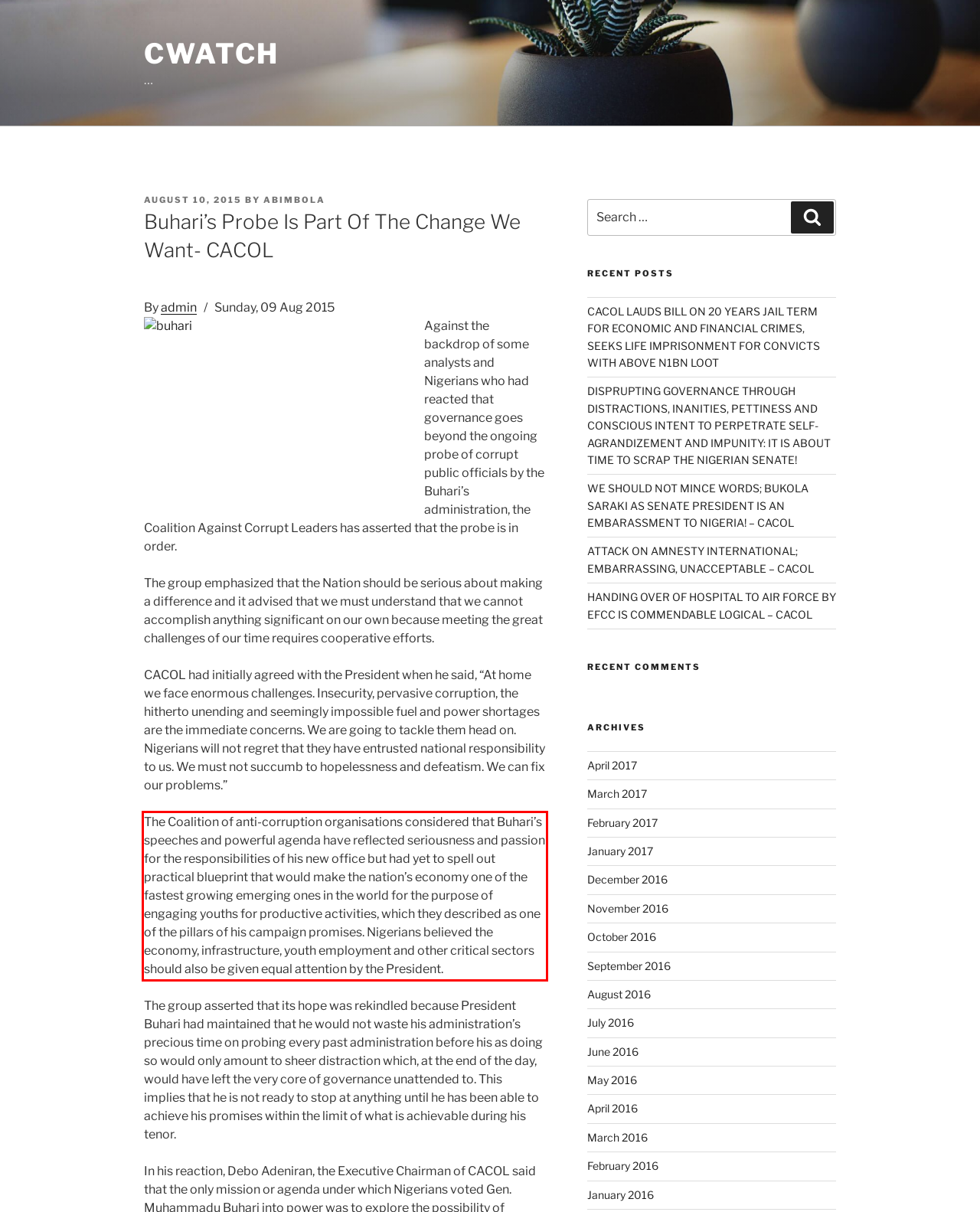Given a screenshot of a webpage, locate the red bounding box and extract the text it encloses.

The Coalition of anti-corruption organisations considered that Buhari’s speeches and powerful agenda have reflected seriousness and passion for the responsibilities of his new office but had yet to spell out practical blueprint that would make the nation’s economy one of the fastest growing emerging ones in the world for the purpose of engaging youths for productive activities, which they described as one of the pillars of his campaign promises. Nigerians believed the economy, infrastructure, youth employment and other critical sectors should also be given equal attention by the President.